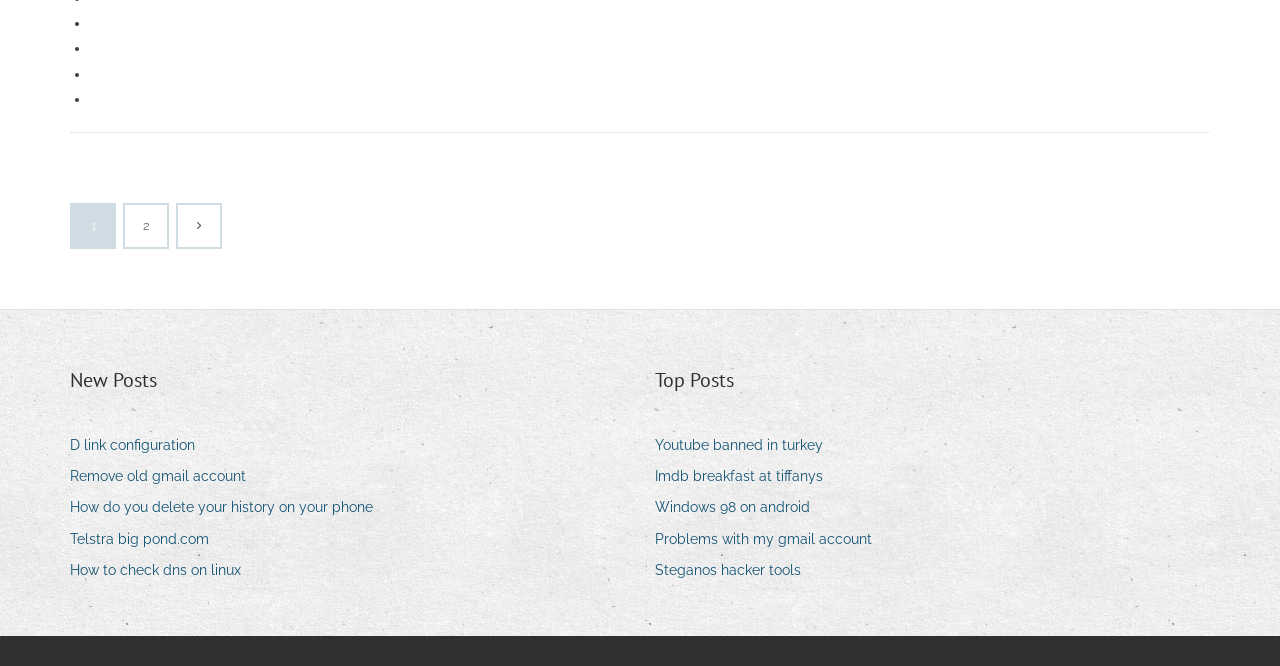Please find and report the bounding box coordinates of the element to click in order to perform the following action: "Read 'Youtube banned in turkey'". The coordinates should be expressed as four float numbers between 0 and 1, in the format [left, top, right, bottom].

[0.512, 0.649, 0.655, 0.689]